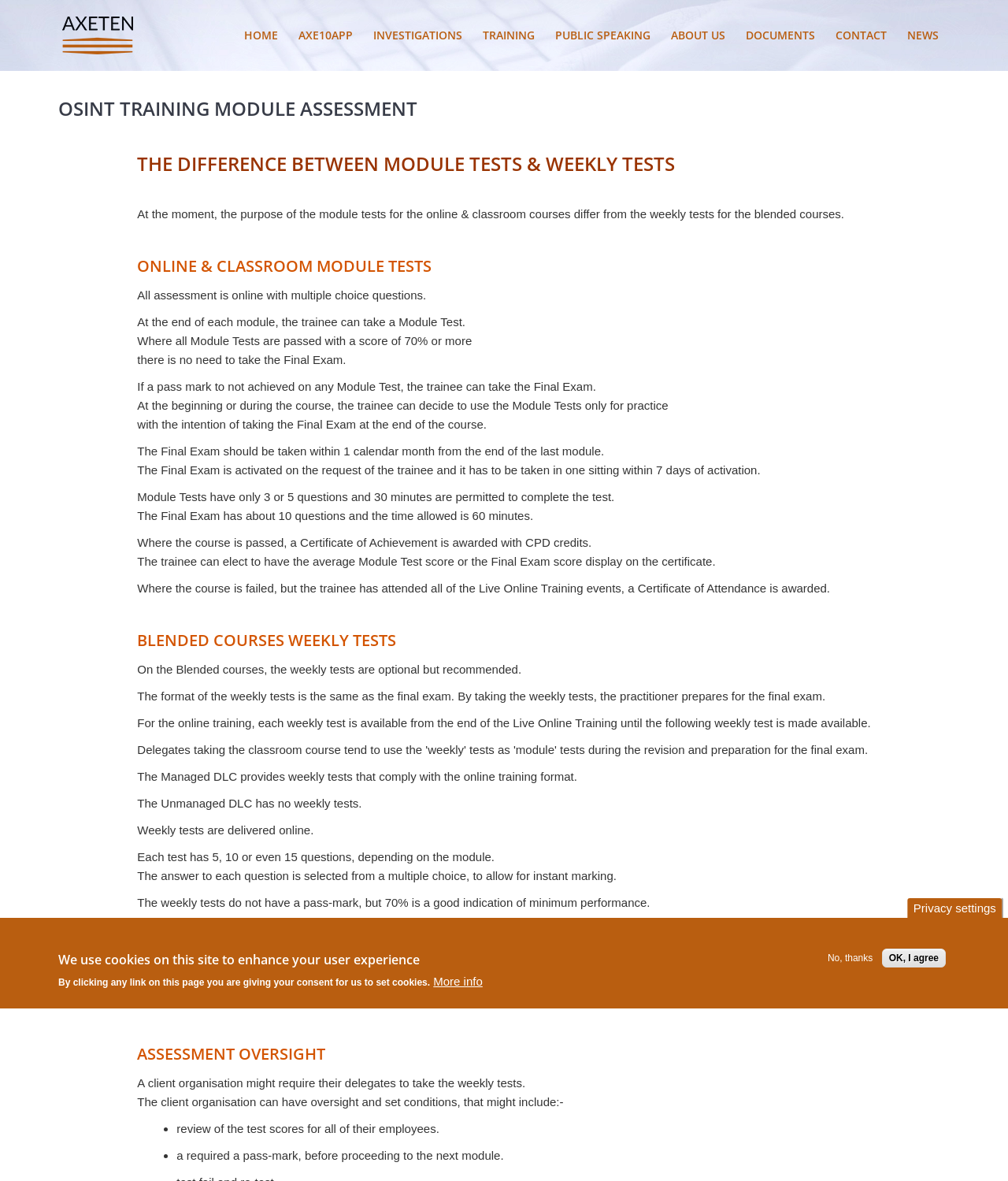Predict the bounding box of the UI element based on this description: "OK, I agree".

[0.875, 0.803, 0.938, 0.819]